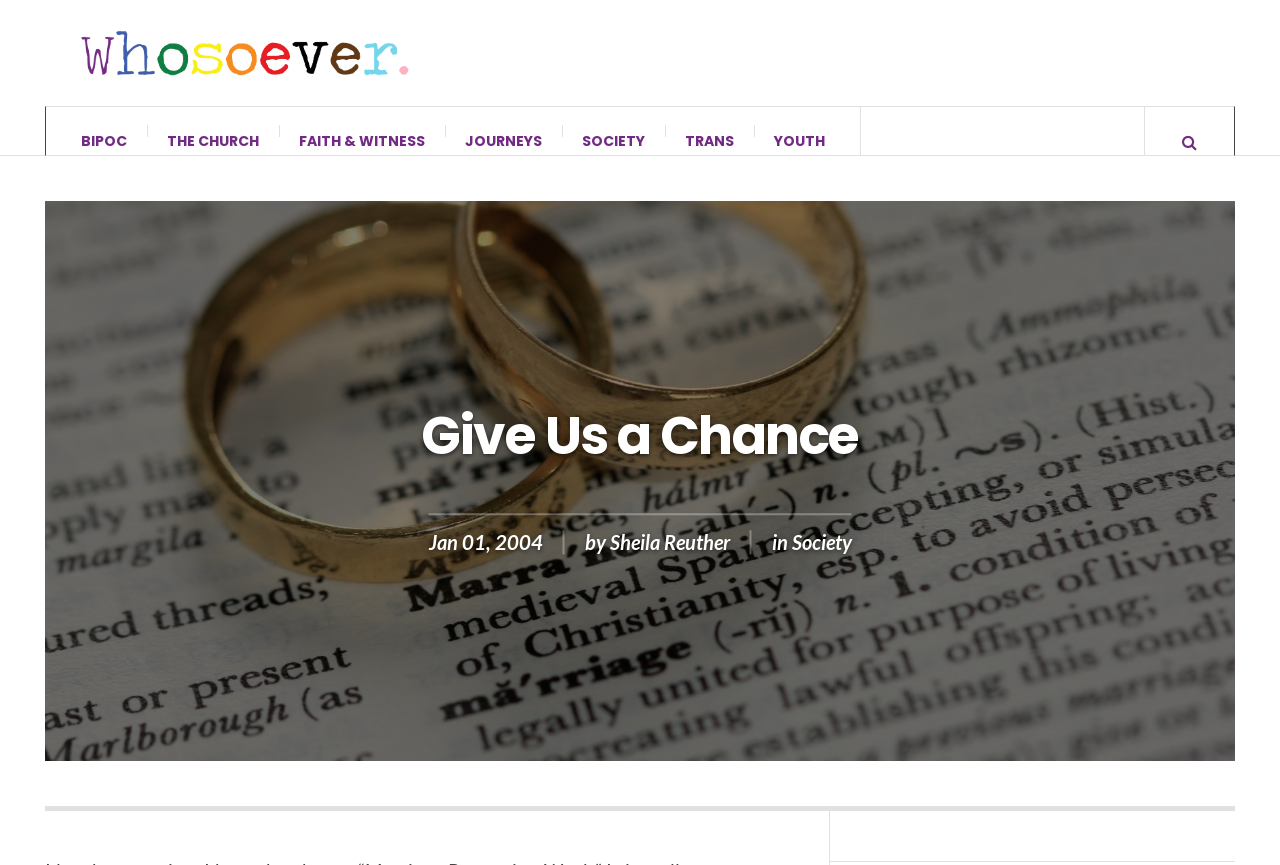Find the bounding box of the UI element described as follows: "Journeys".

[0.348, 0.124, 0.439, 0.202]